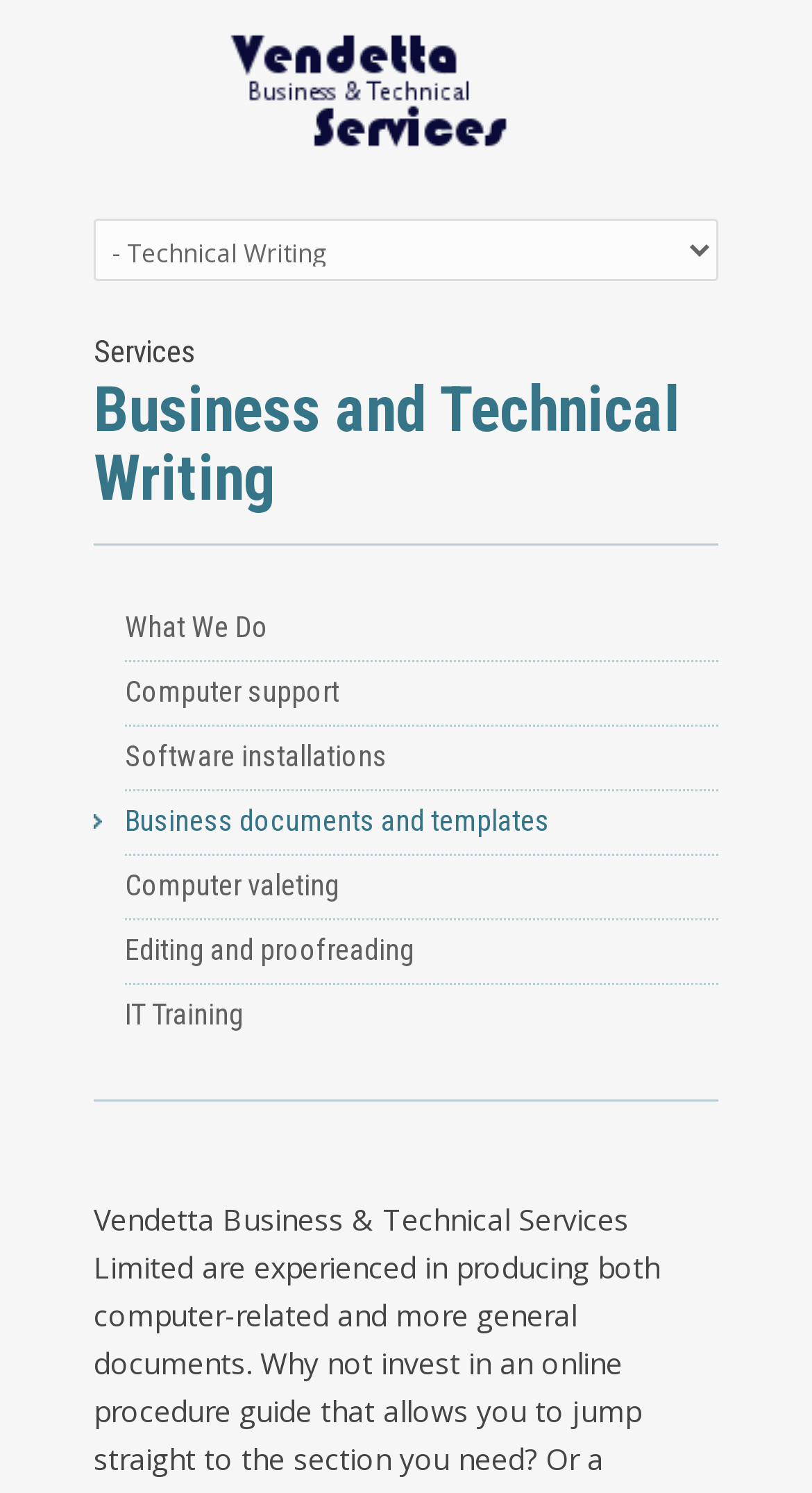Generate a thorough caption that explains the contents of the webpage.

The webpage is about Vendetta Services, a company that provides various services related to technical writing, business documents, and computer support. At the top of the page, there is a logo image of Vendetta Services, accompanied by a link with the same name. Below the logo, there is a combobox that allows users to select options.

The main content of the page is divided into sections, with headings that describe the services offered by the company. The first section is titled "Services", followed by a subheading "Business and Technical Writing". Below this, there are several links to specific services, including "What We Do", "Computer support", "Software installations", "Business documents and templates", "Computer valeting", "Editing and proofreading", and "IT Training". Each of these links has a corresponding heading that summarizes the service.

The links and headings are arranged in a vertical column, with the links on the left and the headings on the right. The links are evenly spaced, with a consistent gap between each one. The headings are positioned to the right of the links, with a slight overlap between the two. Overall, the layout is clean and easy to navigate, with clear headings and concise descriptions of the services offered.